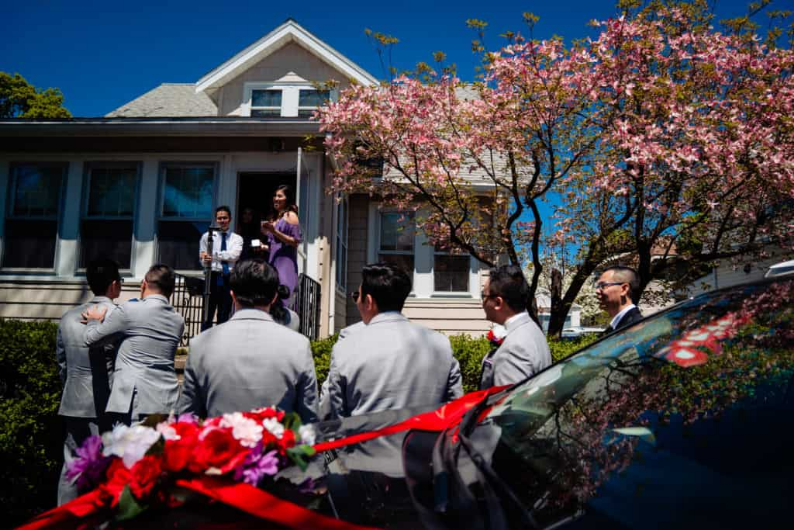Give a detailed account of everything present in the image.

In a vibrant scene from a Chinese wedding, a beautifully decorated house serves as the backdrop as a group of elegantly dressed groomsmen gather outside. The groom, clad in a formal white shirt and suspenders, stands confidently on the front steps alongside a woman in a purple dress, likely an officiant or family member. The bride’s friends and relatives have created an engaging atmosphere, echoing the tradition of door games, where tests are designed for the groom to complete before he can proceed to find his bride. Pink cherry blossoms bloom nearby, framing the joyful moment as the sun shines bright in the sky, symbolizing happiness and new beginnings in this cultural celebration.